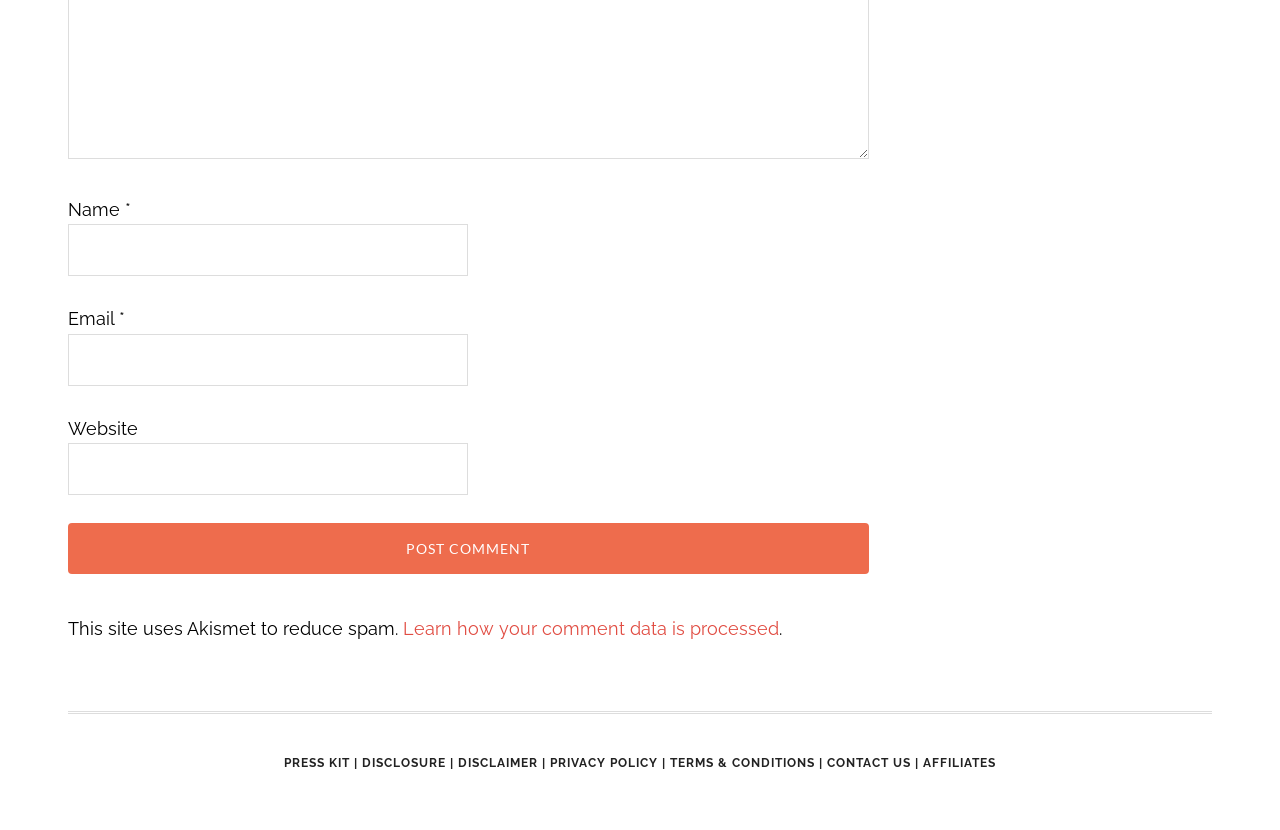Please locate the UI element described by "Disclosure" and provide its bounding box coordinates.

[0.283, 0.921, 0.348, 0.938]